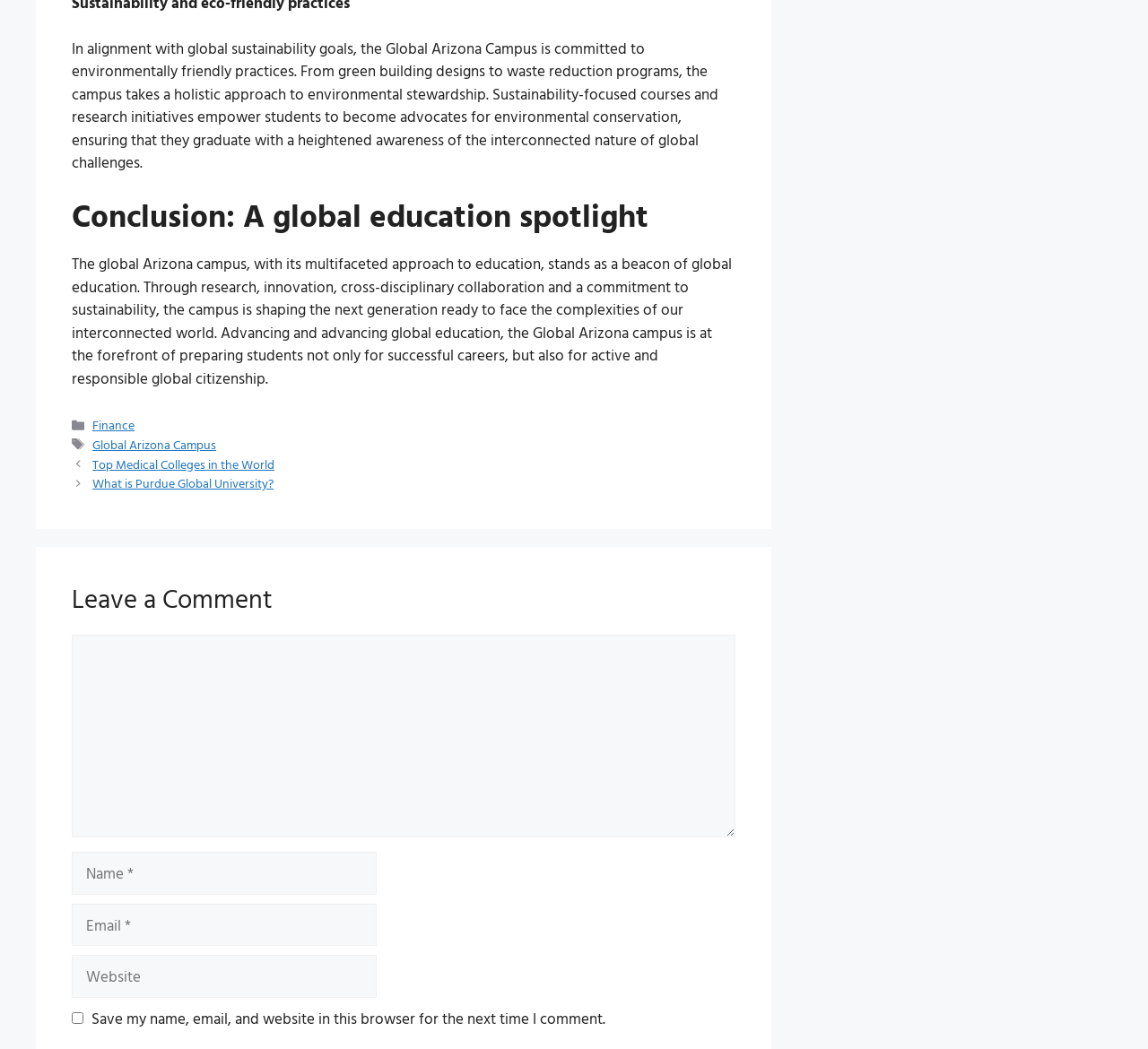What is the topic of the first link in the 'Posts' section?
Look at the image and provide a short answer using one word or a phrase.

Medical Colleges